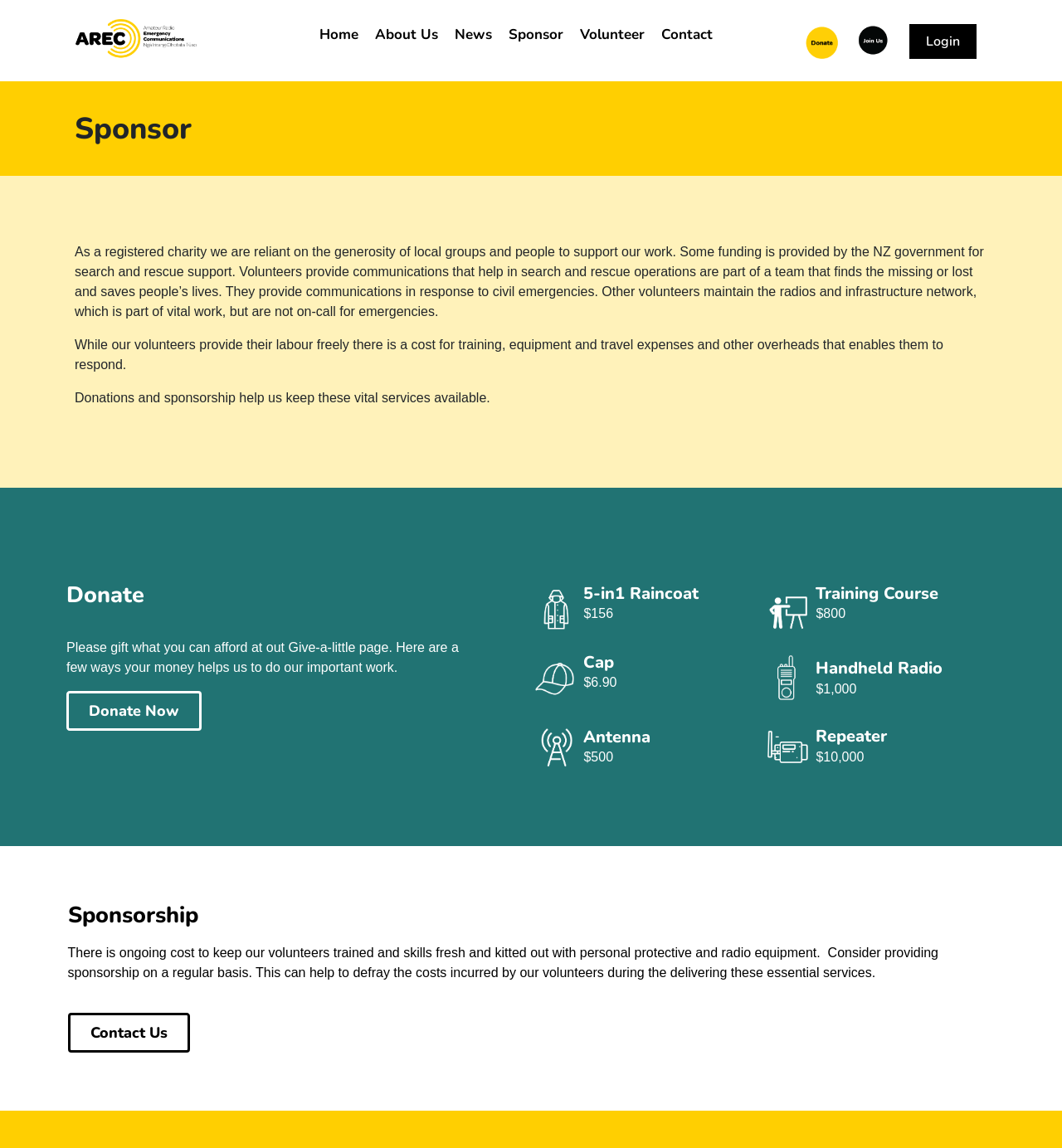From the webpage screenshot, predict the bounding box coordinates (top-left x, top-left y, bottom-right x, bottom-right y) for the UI element described here: About Us

[0.345, 0.014, 0.42, 0.047]